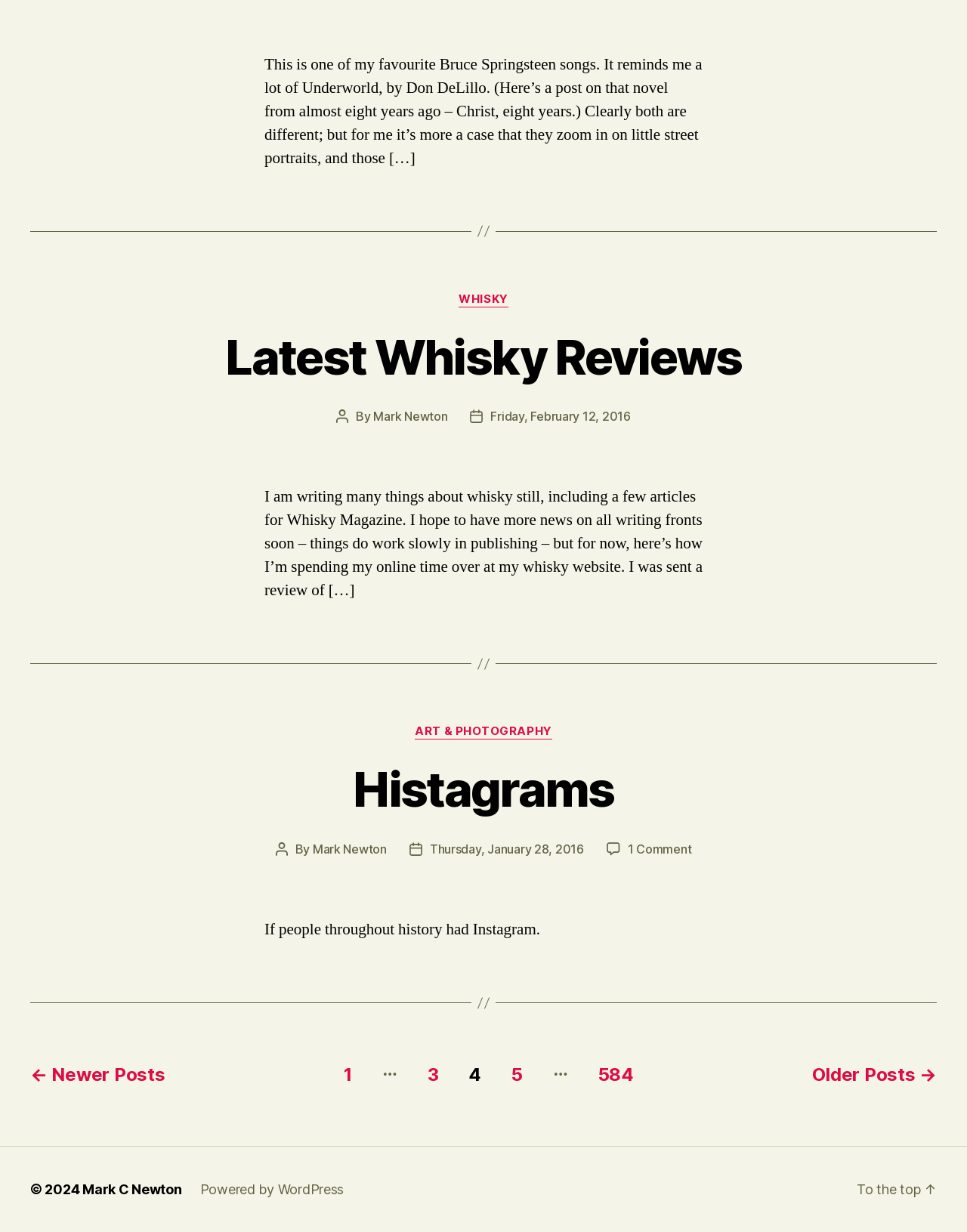Provide the bounding box coordinates for the UI element that is described as: "July 2013".

None